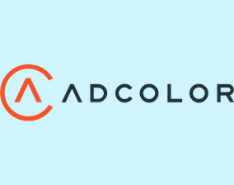Based on the image, provide a detailed response to the question:
What community does Adcolor particularly champion?

According to the caption, Adcolor's commitment is to championing underrepresented communities, particularly the LGBTQIA+ community, which suggests that Adcolor has a special focus on supporting this community.